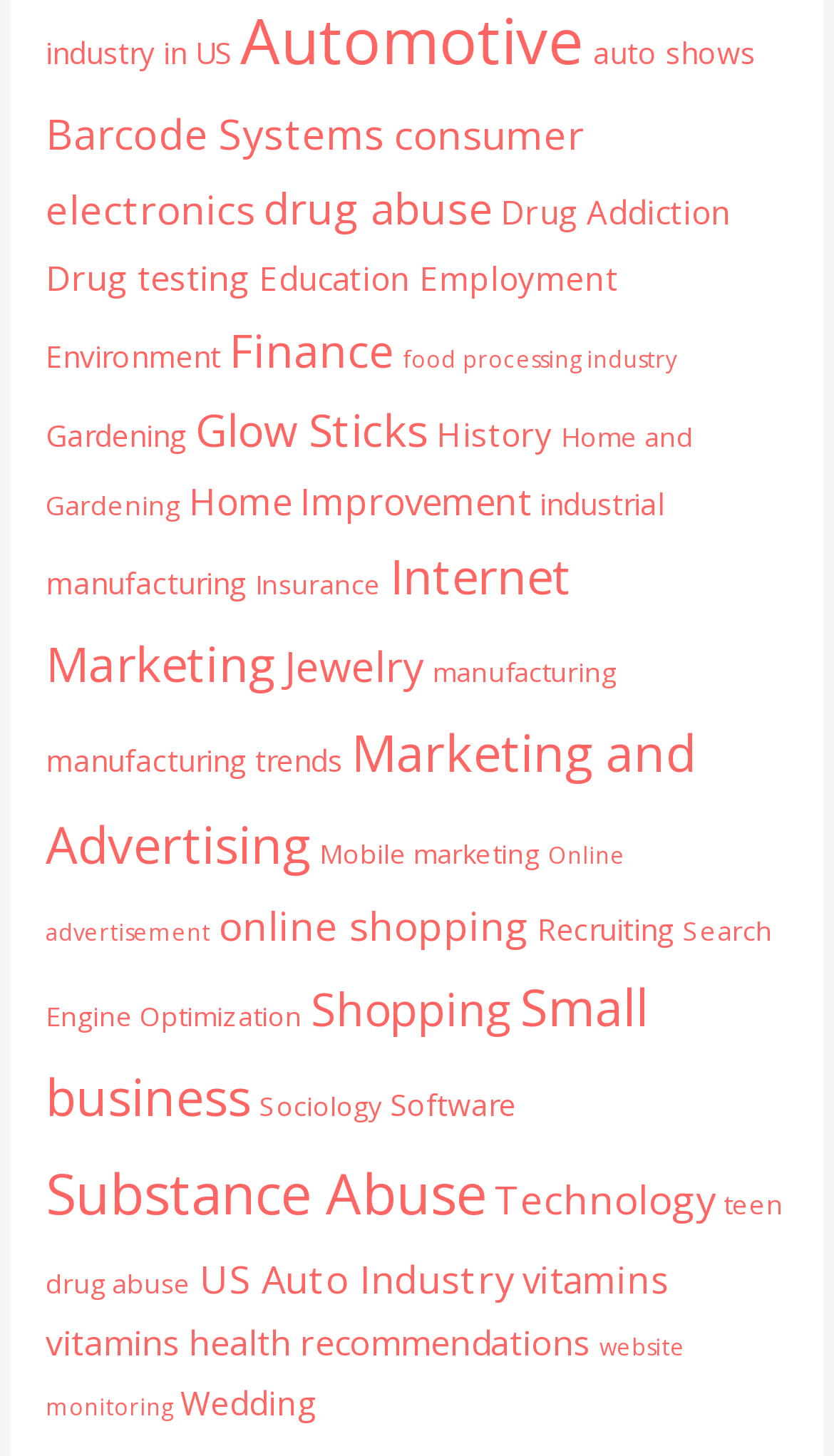How many categories are listed on this webpage?
Look at the screenshot and respond with a single word or phrase.

30